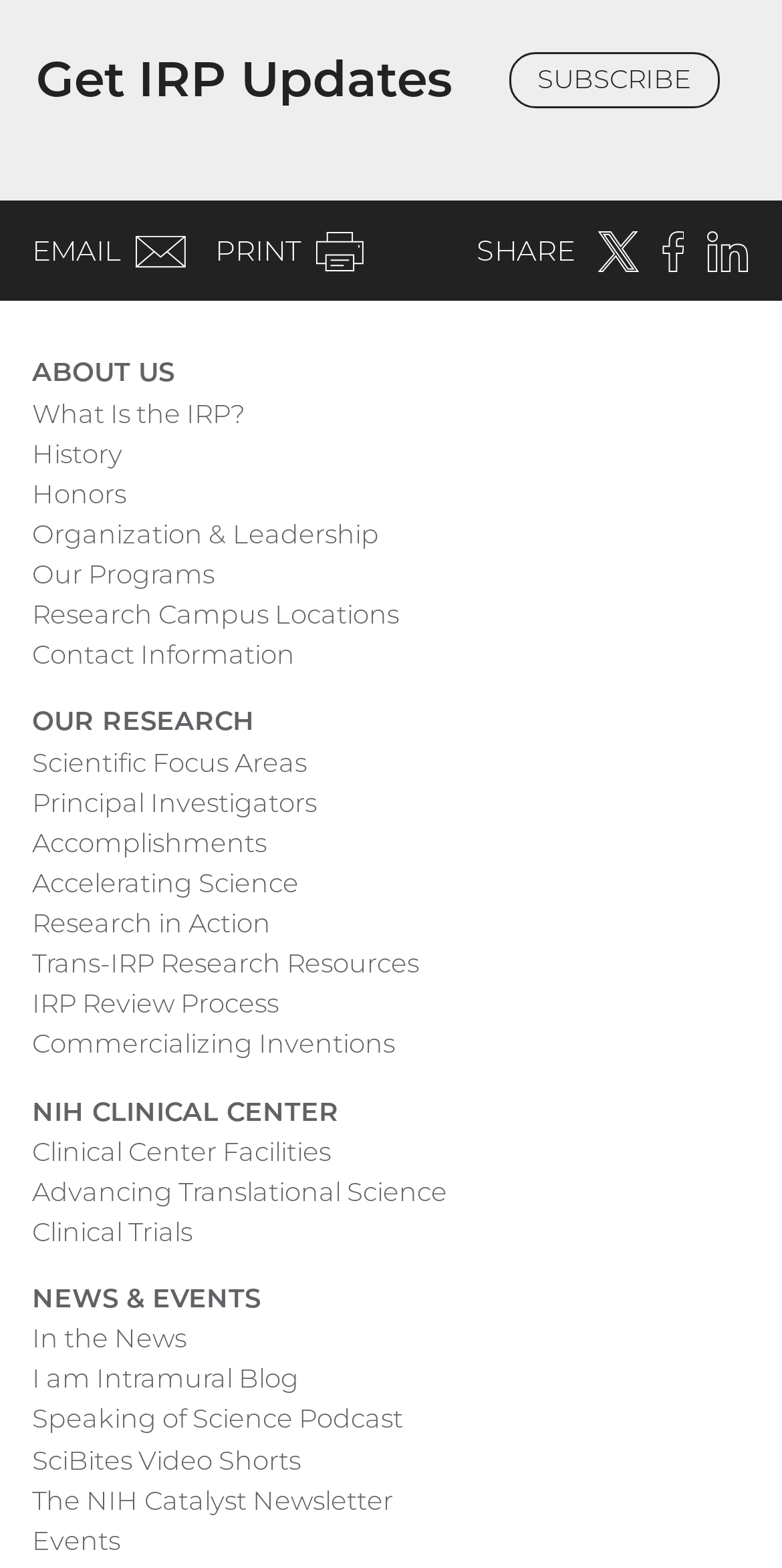Refer to the screenshot and answer the following question in detail:
What is the last link in the OUR RESEARCH section?

The last link in the OUR RESEARCH section is 'Research in Action', which is located below the links 'Scientific Focus Areas', 'Principal Investigators', and so on.